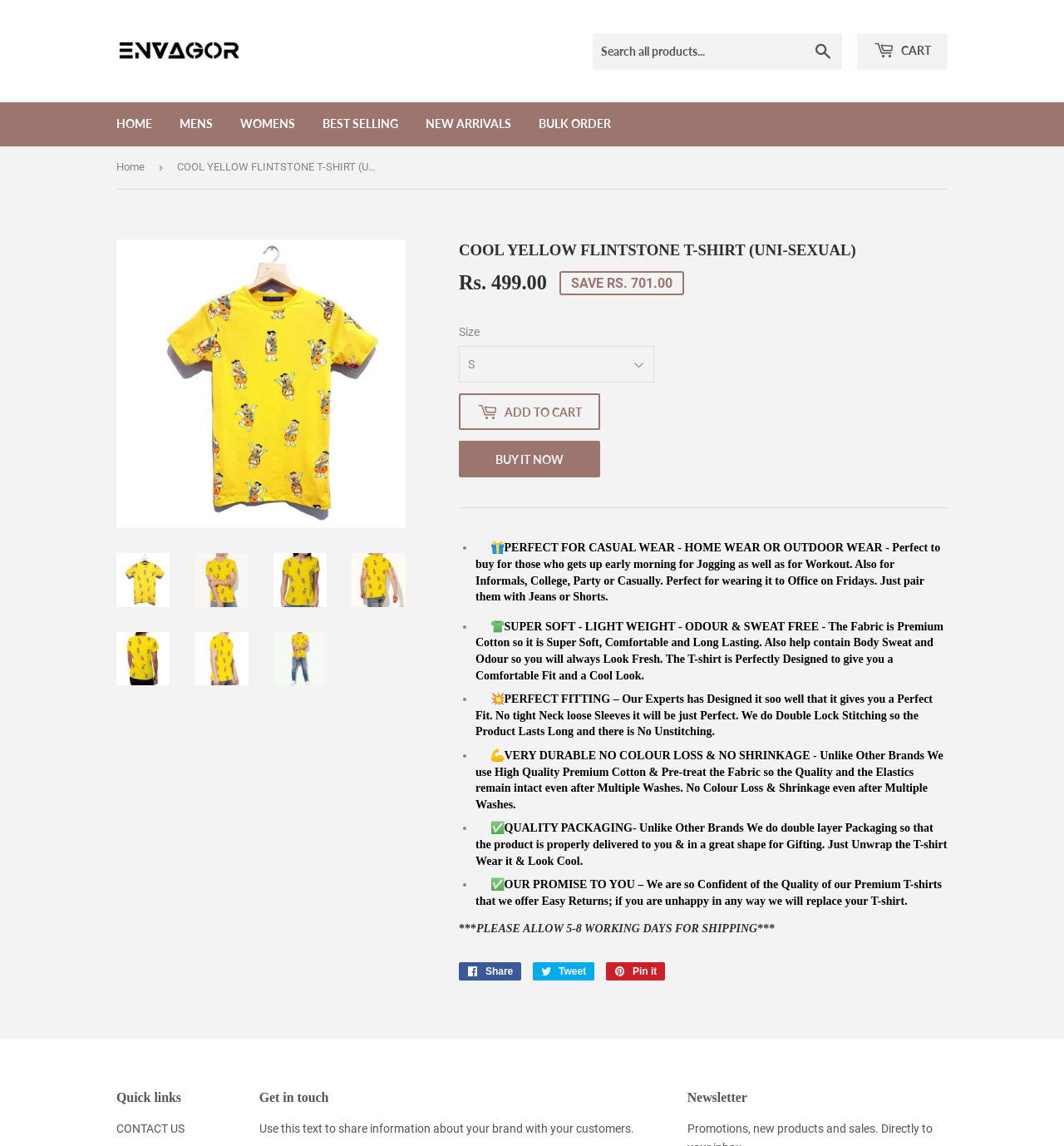What is the material of the product?
Look at the webpage screenshot and answer the question with a detailed explanation.

I found this answer by reading the product description, which mentions that the fabric is premium cotton. This suggests that the product is made of high-quality cotton material.